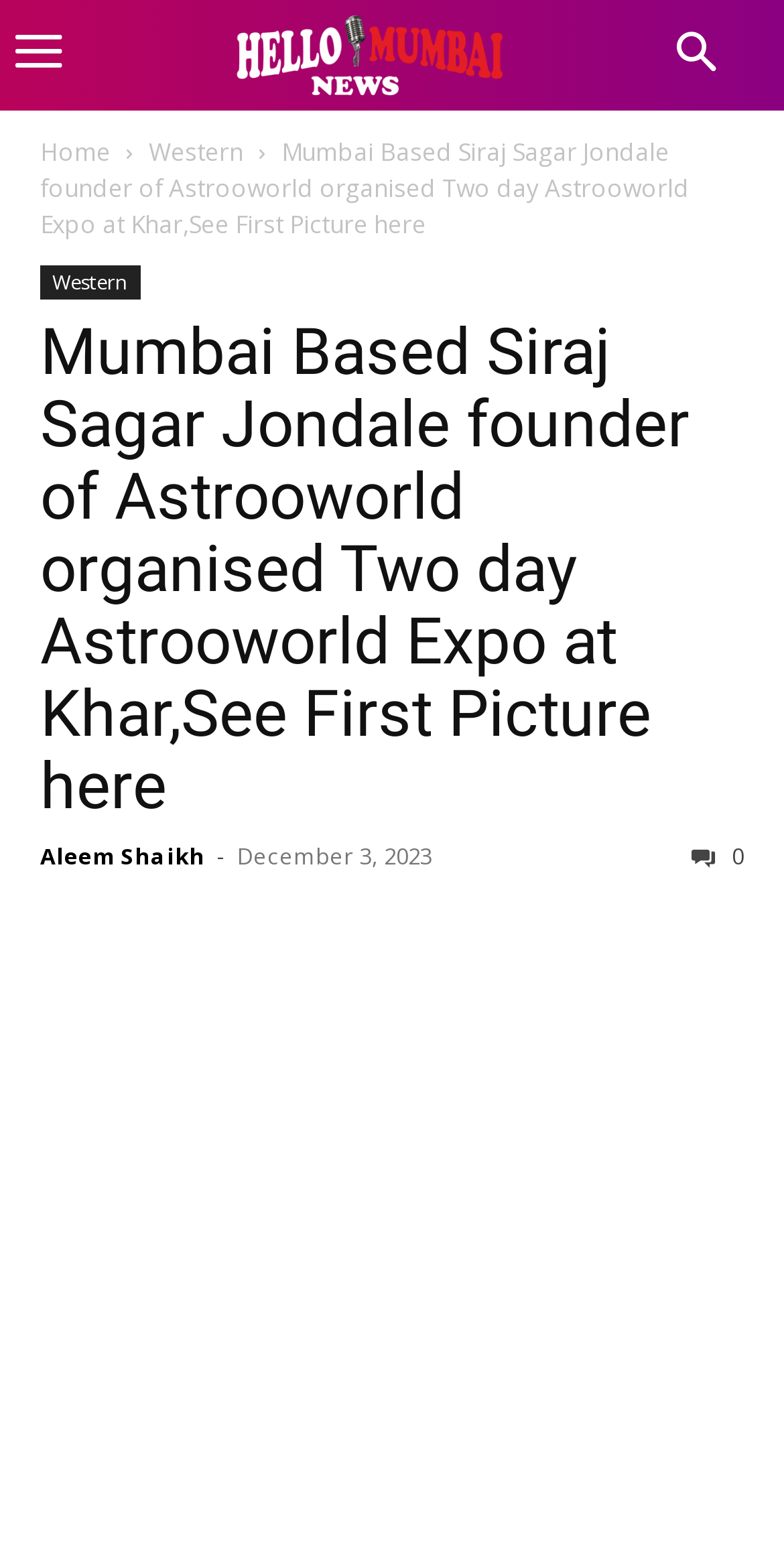Find the bounding box coordinates for the area that must be clicked to perform this action: "Go to home page".

[0.051, 0.087, 0.141, 0.109]